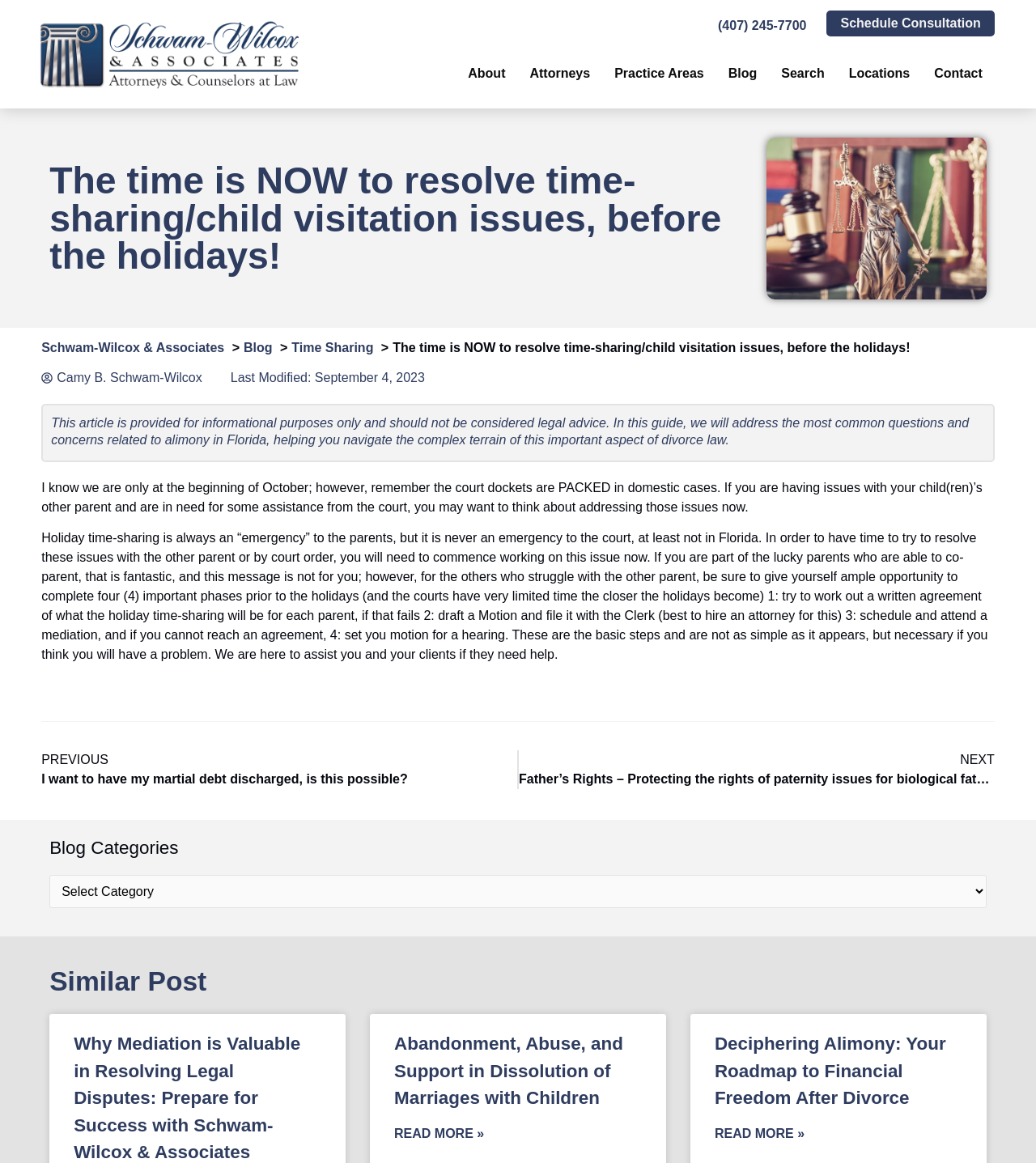Identify the bounding box coordinates of the clickable region necessary to fulfill the following instruction: "Search for a topic". The bounding box coordinates should be four float numbers between 0 and 1, i.e., [left, top, right, bottom].

[0.742, 0.043, 0.808, 0.084]